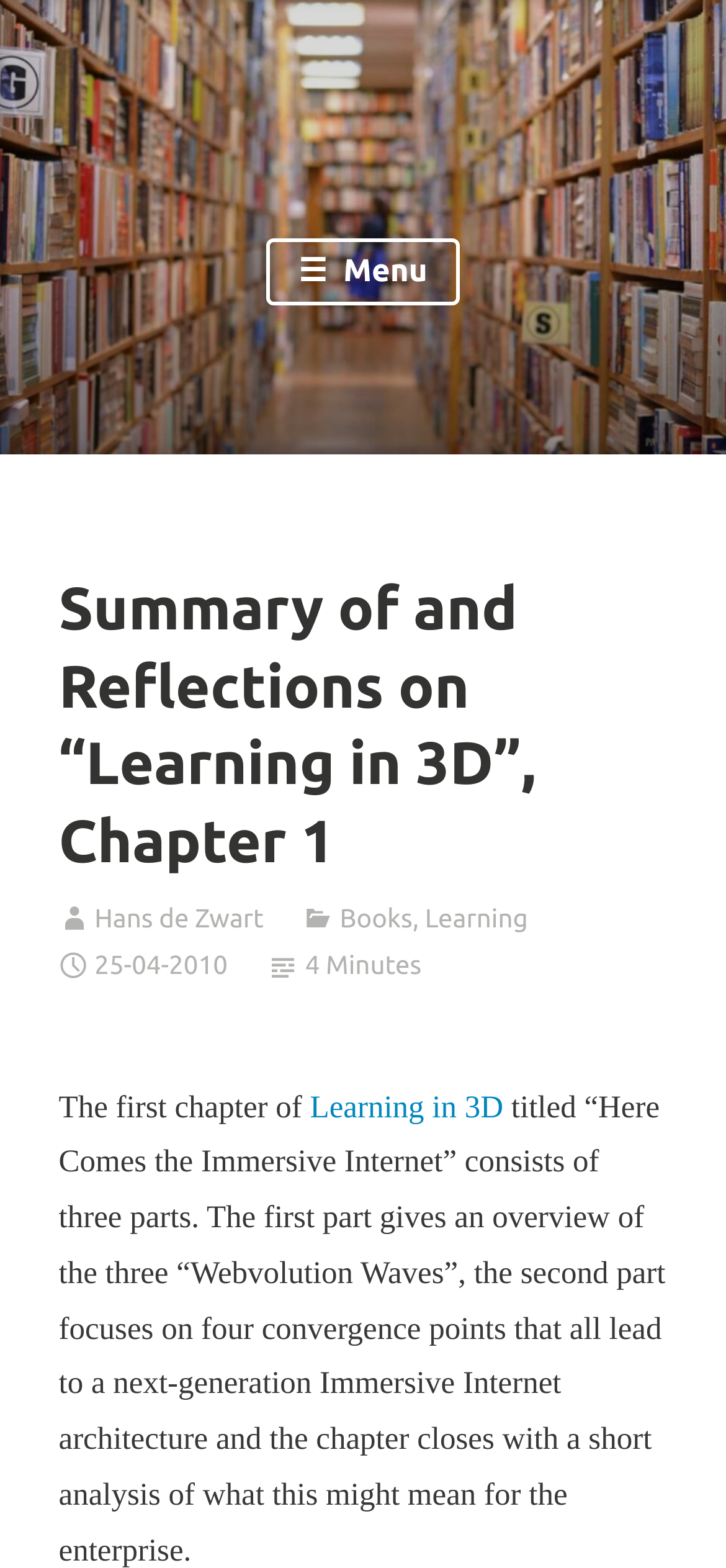Generate a thorough explanation of the webpage's elements.

The webpage appears to be a blog post or article titled "Summary of and Reflections on “Learning in 3D”, Chapter 1" on a platform called Medium Massage. At the top left, there is a link to the platform's homepage, accompanied by a static text "Writings by Hans de Zwart". To the right of these elements, there is a button labeled "☰ Menu" which, when expanded, reveals a menu with links to the author's profile, books, and learning resources.

Below the menu button, there is a header section that spans the width of the page, containing the title of the article. Underneath the header, there is a section with links to the author's profile, books, and learning resources, along with a timestamp indicating the publication date of the article, April 25, 2010, and an estimated reading time of 4 minutes.

The main content of the article begins with a static text that introduces the topic, followed by a link to "Learning in 3D", which is the title of the chapter being discussed. The text then provides a summary of the chapter, explaining that it consists of three parts, with the first part giving an overview of the "Webvolution Waves", the second part focusing on convergence points leading to a next-generation Immersive Internet architecture, and the third part analyzing the implications for the enterprise.